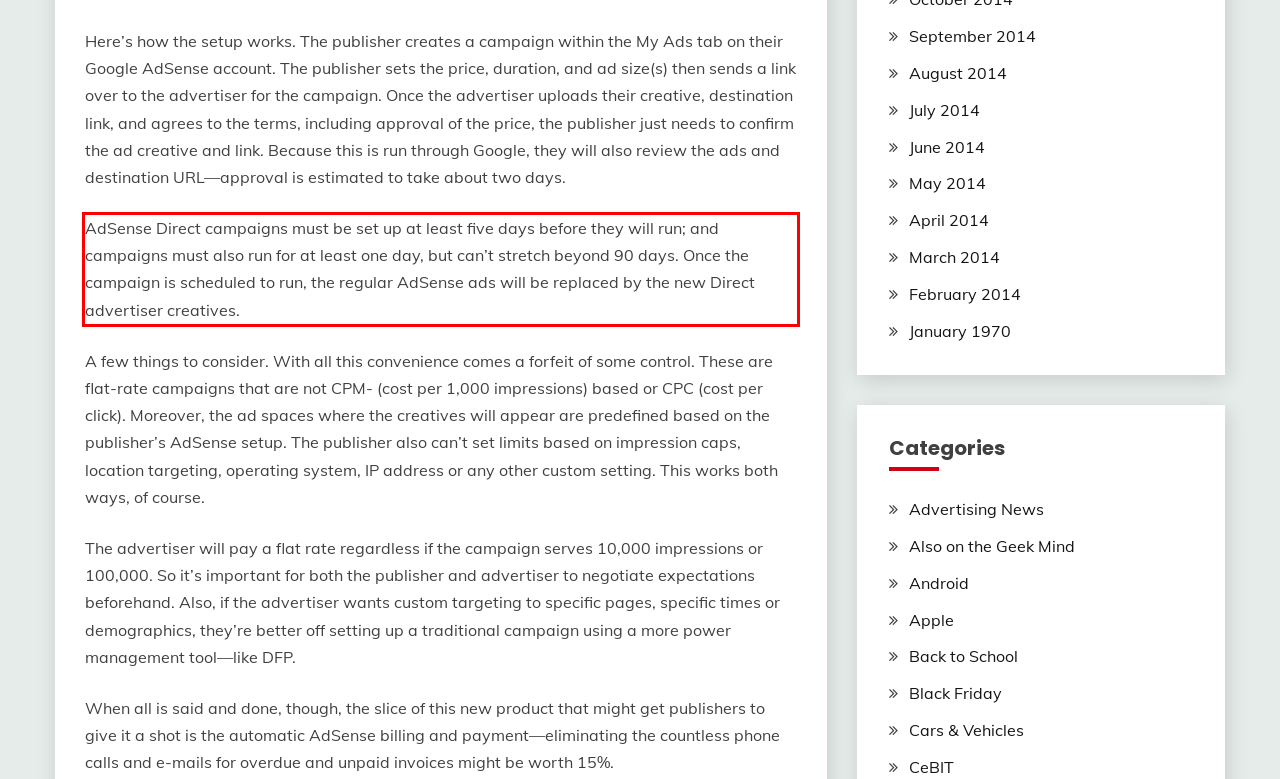You are presented with a webpage screenshot featuring a red bounding box. Perform OCR on the text inside the red bounding box and extract the content.

AdSense Direct campaigns must be set up at least five days before they will run; and campaigns must also run for at least one day, but can’t stretch beyond 90 days. Once the campaign is scheduled to run, the regular AdSense ads will be replaced by the new Direct advertiser creatives.